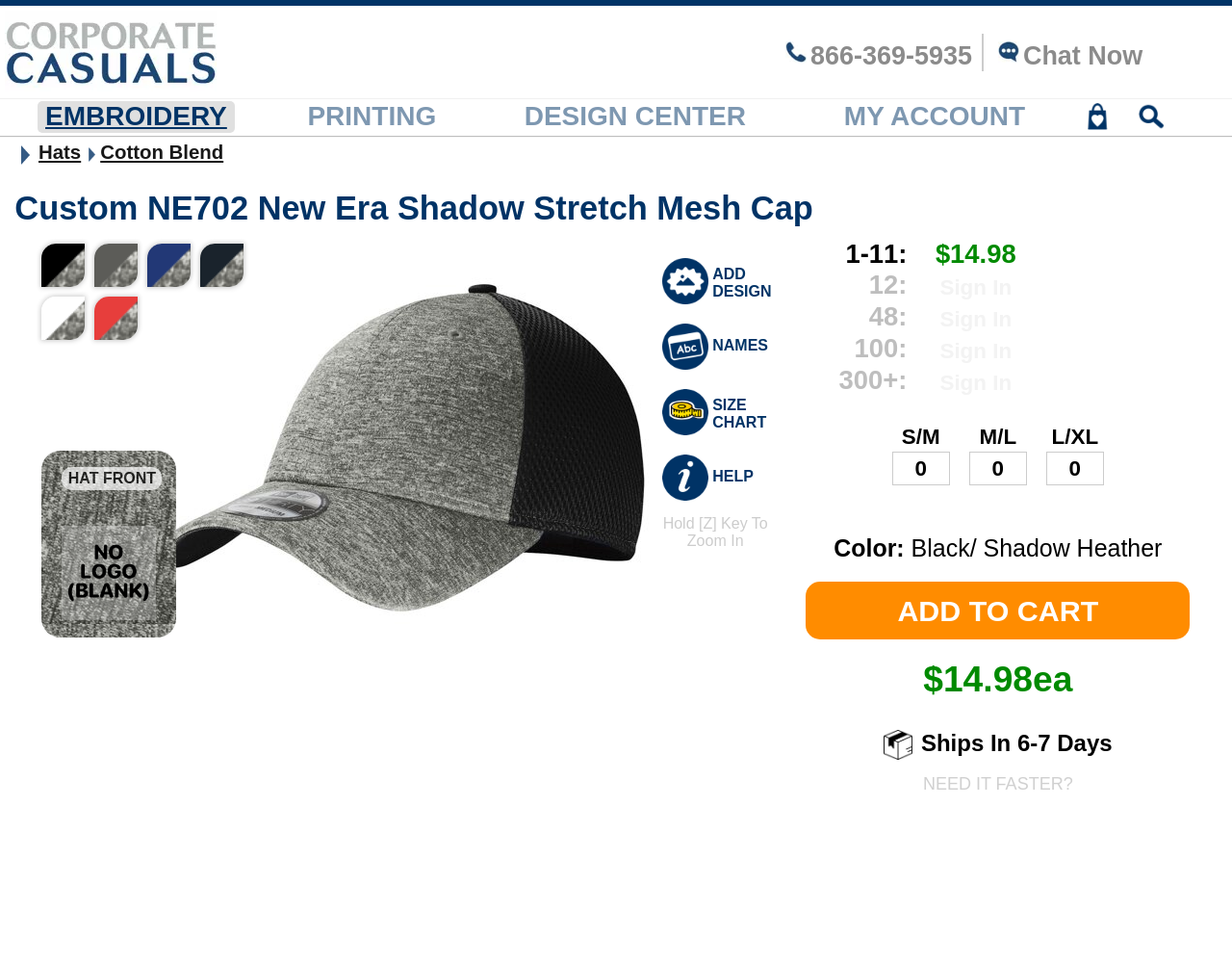What brands are available on the website? Based on the screenshot, please respond with a single word or phrase.

Multiple brands